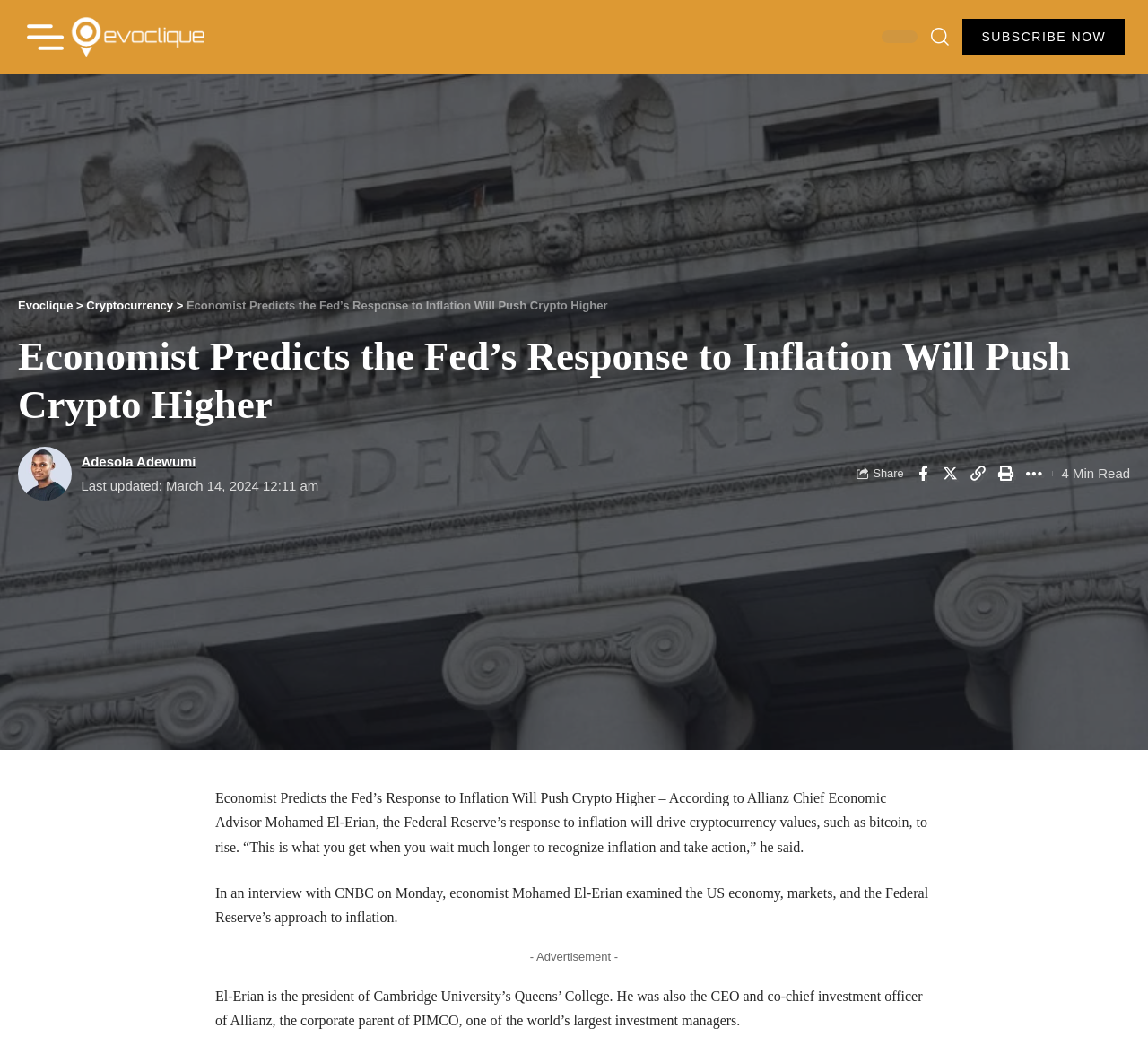Locate the bounding box coordinates of the clickable part needed for the task: "Click on the 'Cryptocurrency' link".

[0.075, 0.283, 0.151, 0.296]